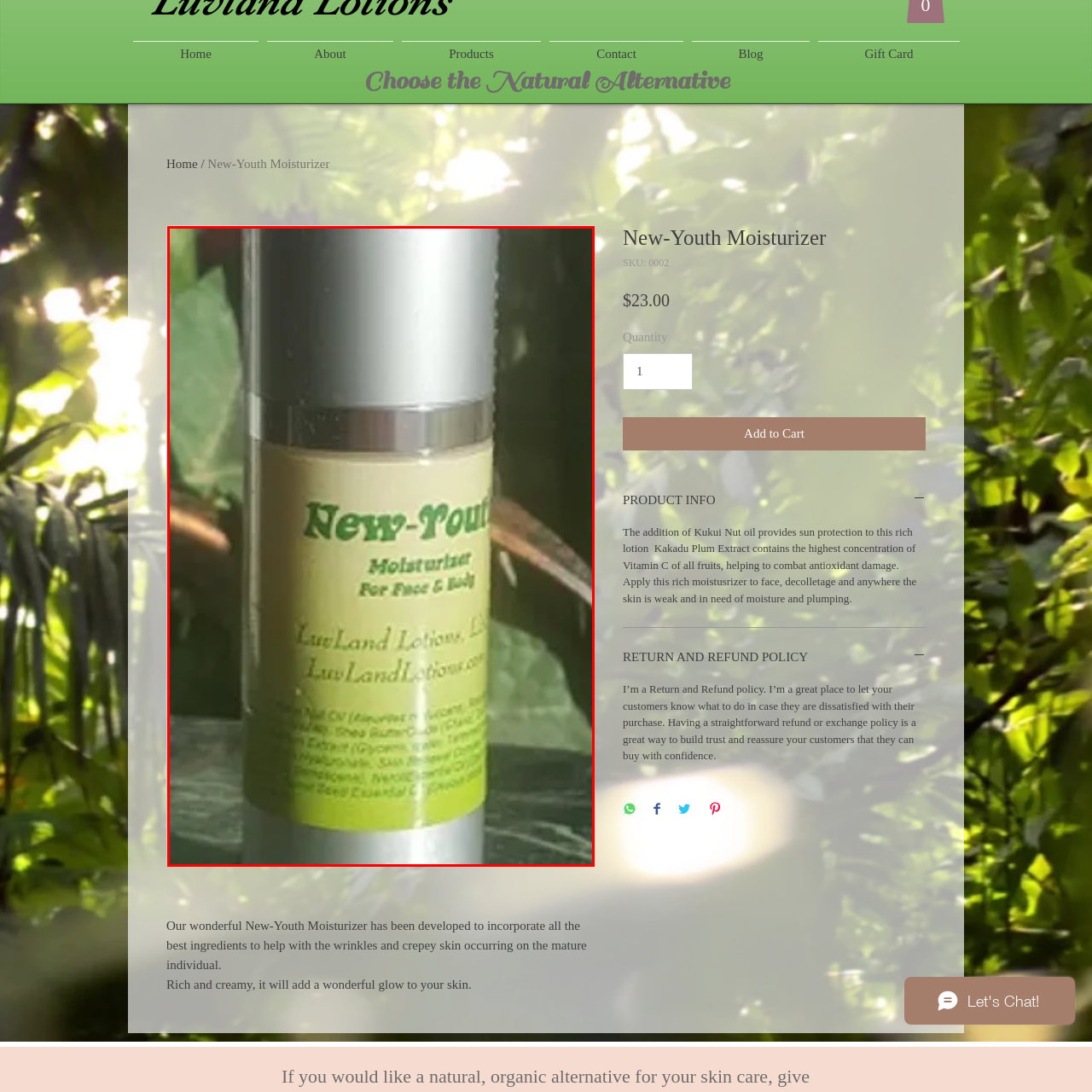Offer a comprehensive description of the image enclosed by the red box.

The image showcases a bottle of the "New-Youth Moisturizer," a product designed for both face and body. The container has a sleek, modern design with a silver cap and a vibrant green label that prominently features the product name in bold letters. Below the name, the label indicates its purpose as a moisturizer, catering to the needs of mature skin. The background appears to be lush greenery, suggesting a natural, refreshing context for the product. This moisturizer is formulated with premium ingredients like Kukui Nut oil and Kakadu Plum Extract to enhance skin hydration and vitality, effectively addressing wrinkles and crepey skin. The moisturizer is part of the LuxLand Lotions collection, as indicated on the label, reflecting a commitment to quality skincare. Ideal for those seeking to rejuvenate their skin, it's a perfect addition to a daily skincare routine.